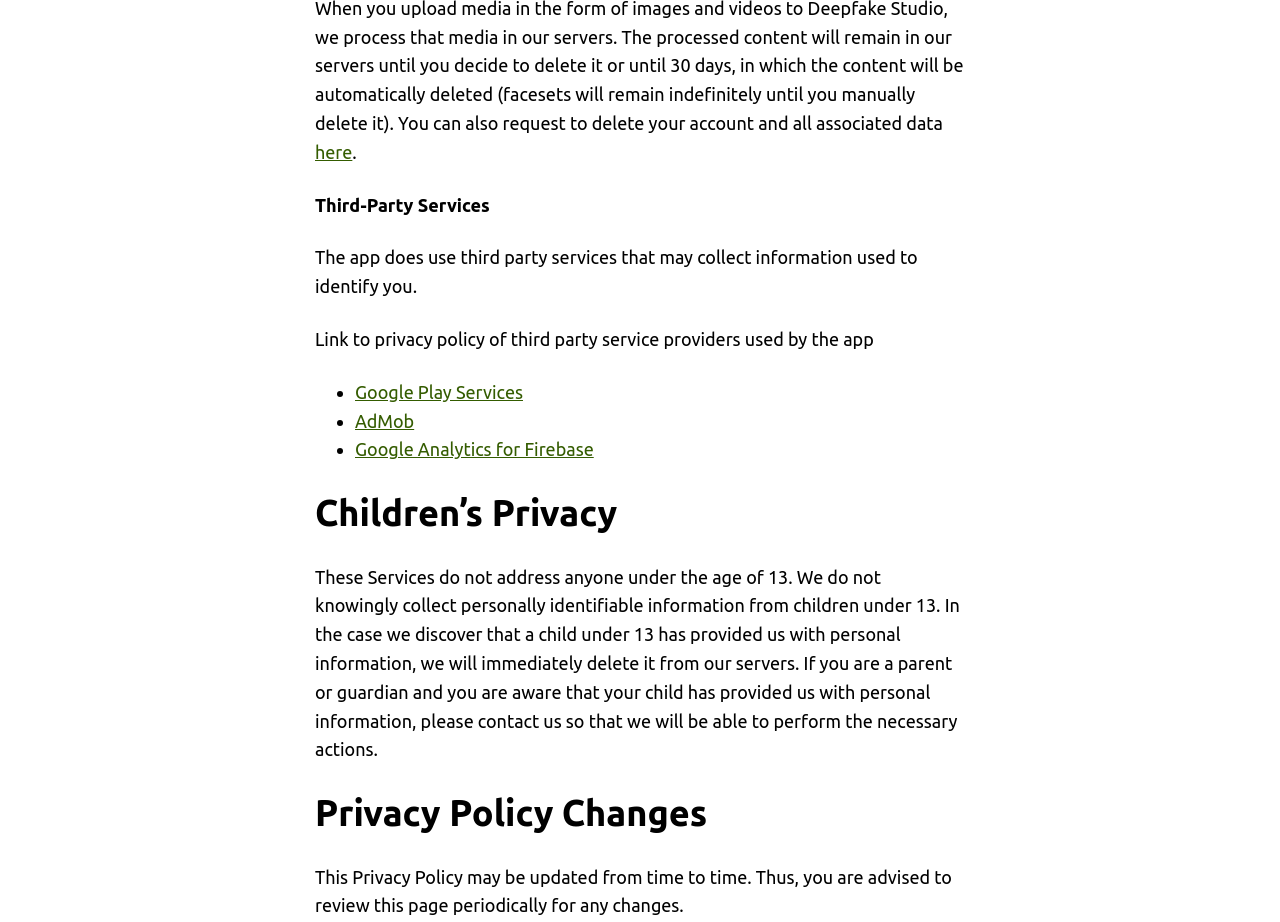Please determine the bounding box of the UI element that matches this description: AdMob. The coordinates should be given as (top-left x, top-left y, bottom-right x, bottom-right y), with all values between 0 and 1.

[0.277, 0.445, 0.324, 0.467]